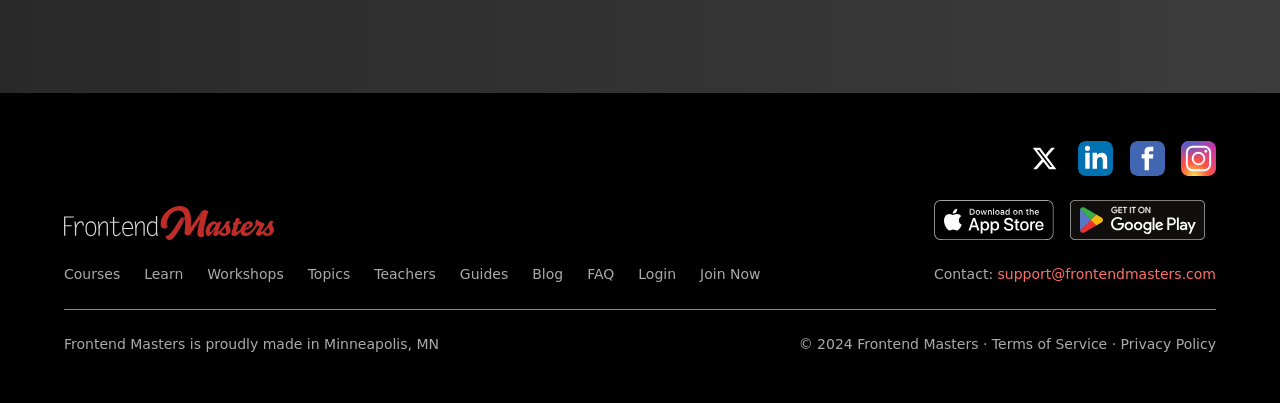Based on the element description: "Workshops", identify the bounding box coordinates for this UI element. The coordinates must be four float numbers between 0 and 1, listed as [left, top, right, bottom].

[0.162, 0.659, 0.222, 0.699]